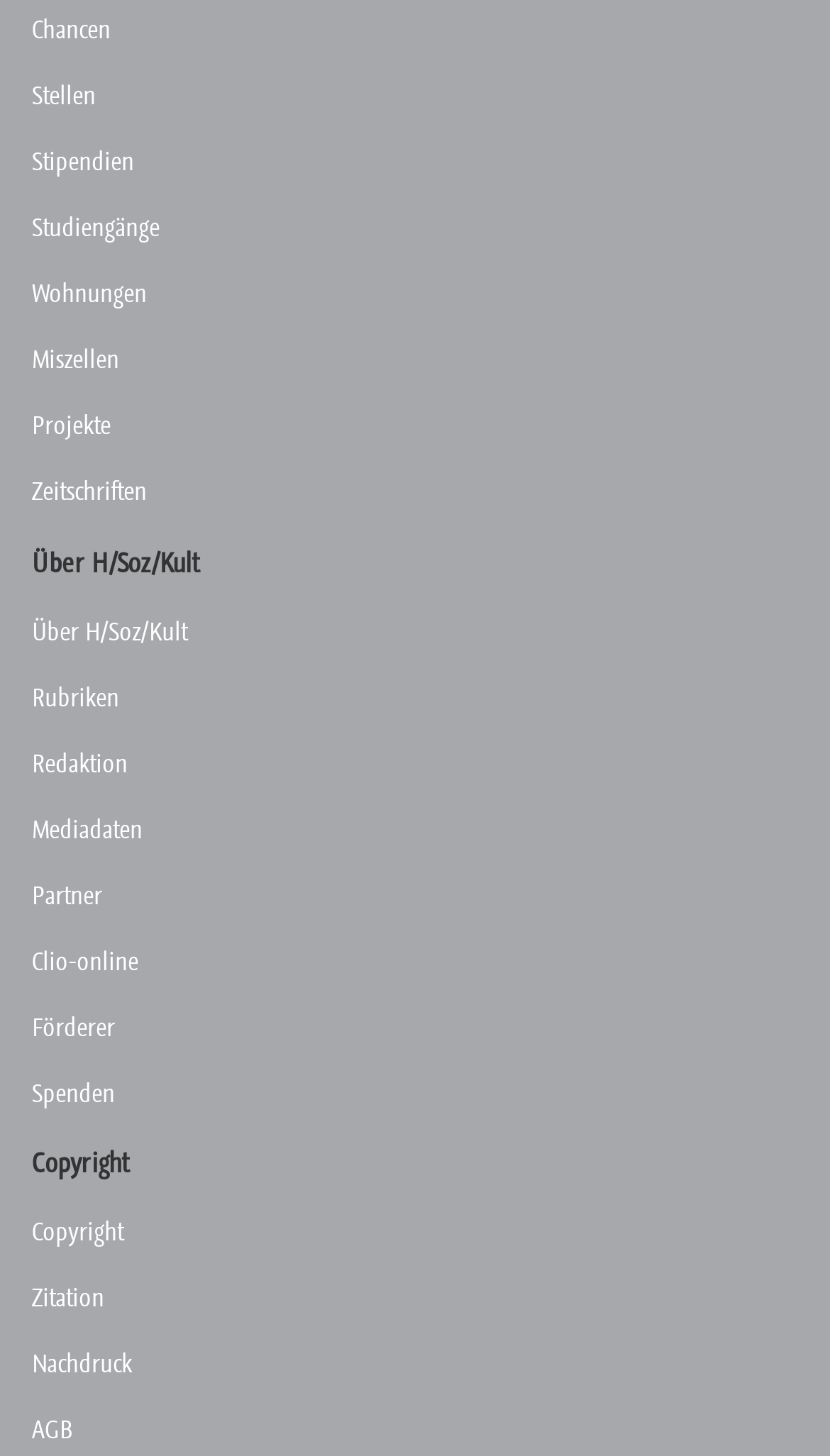Identify the bounding box coordinates for the element you need to click to achieve the following task: "Learn about Forge Of Empires MOD APK features". Provide the bounding box coordinates as four float numbers between 0 and 1, in the form [left, top, right, bottom].

None